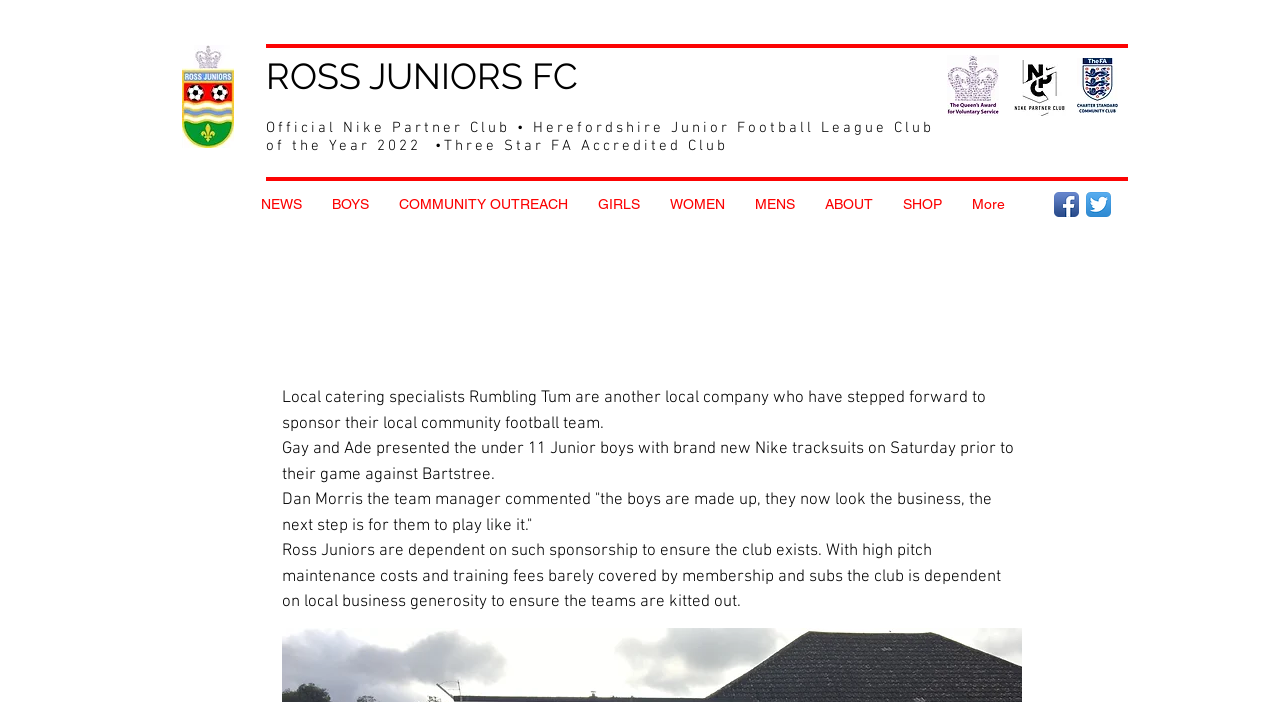Can you locate the main headline on this webpage and provide its text content?

ROSS JUNIORS FC